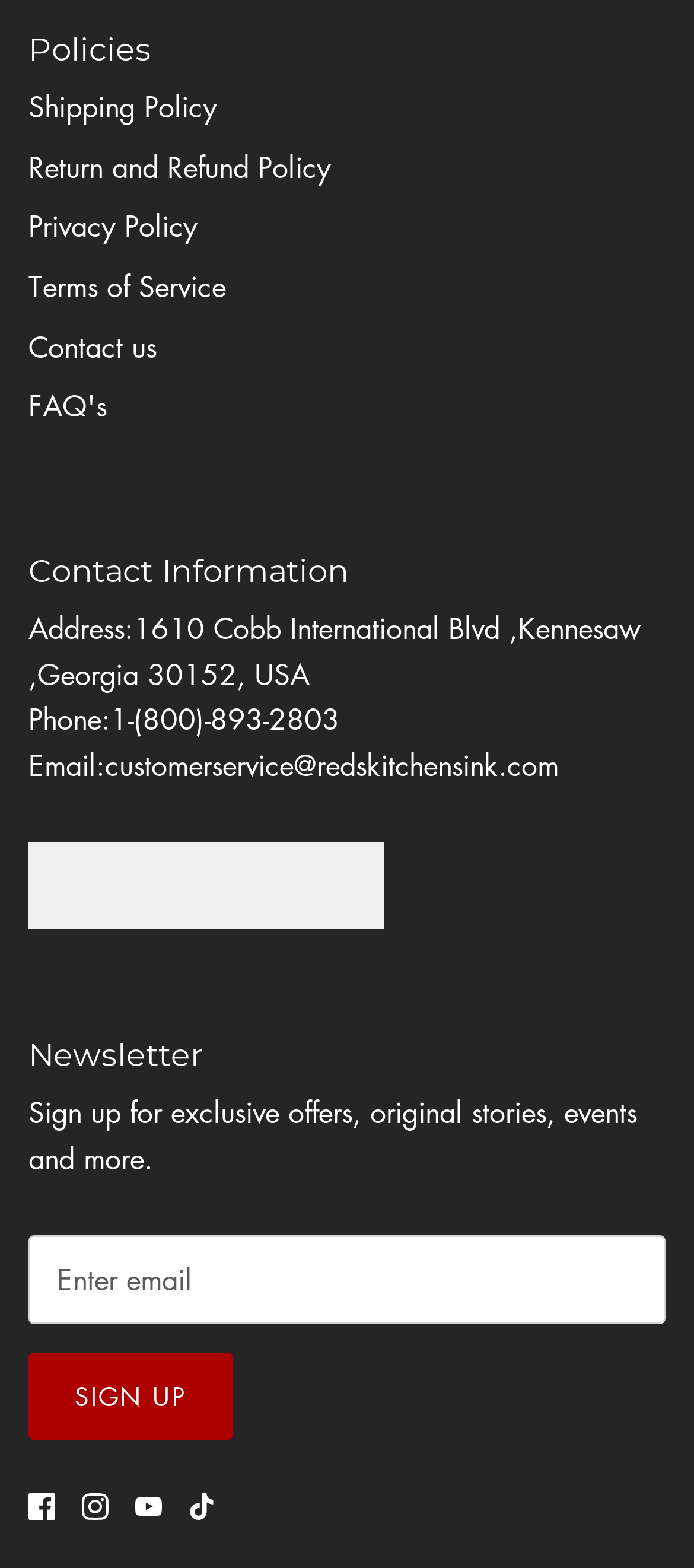What is the purpose of the textbox?
Provide a concise answer using a single word or phrase based on the image.

To sign up for the newsletter